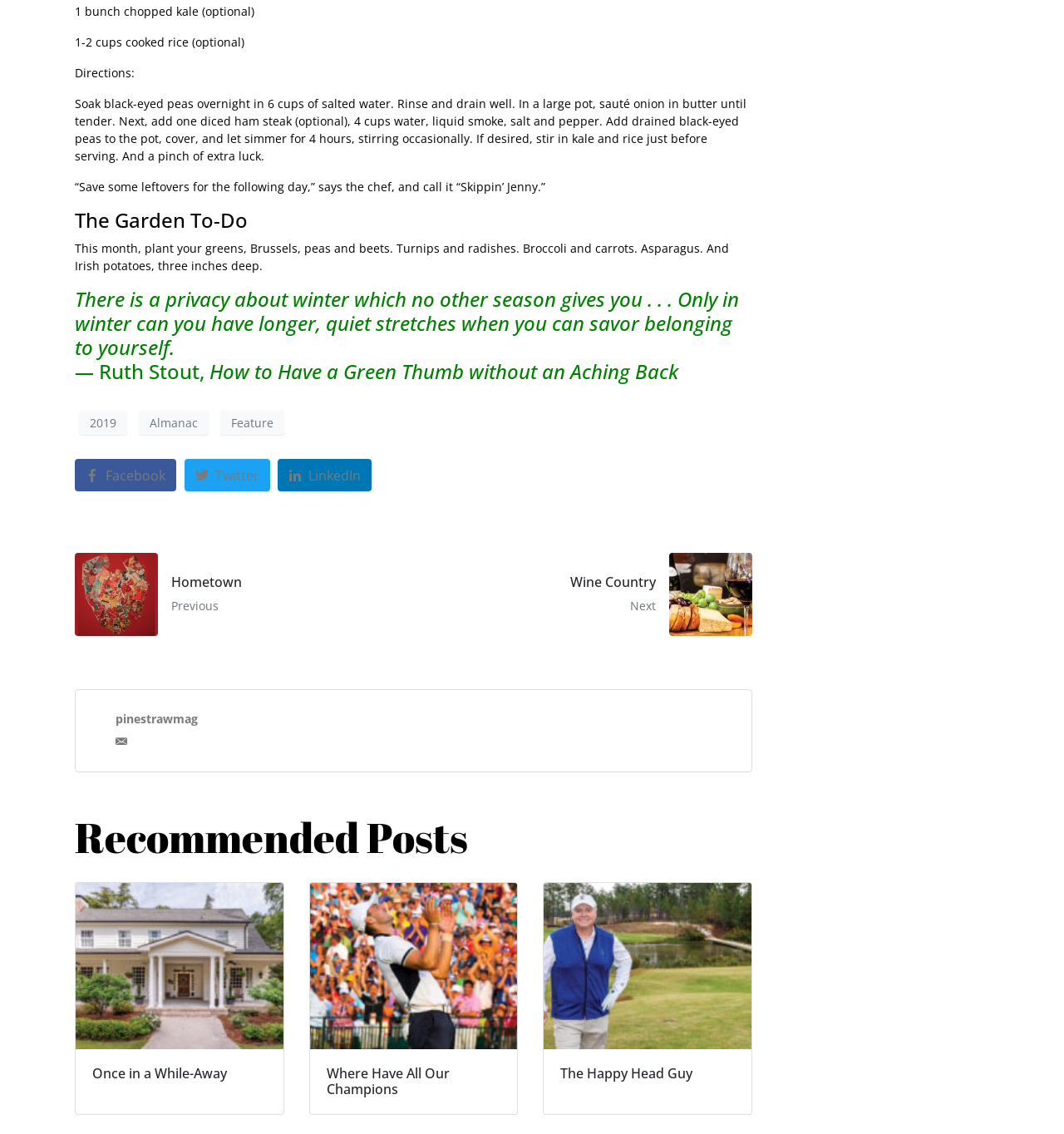Please indicate the bounding box coordinates for the clickable area to complete the following task: "Visit 'Wine Country Next'". The coordinates should be specified as four float numbers between 0 and 1, i.e., [left, top, right, bottom].

[0.389, 0.487, 0.719, 0.561]